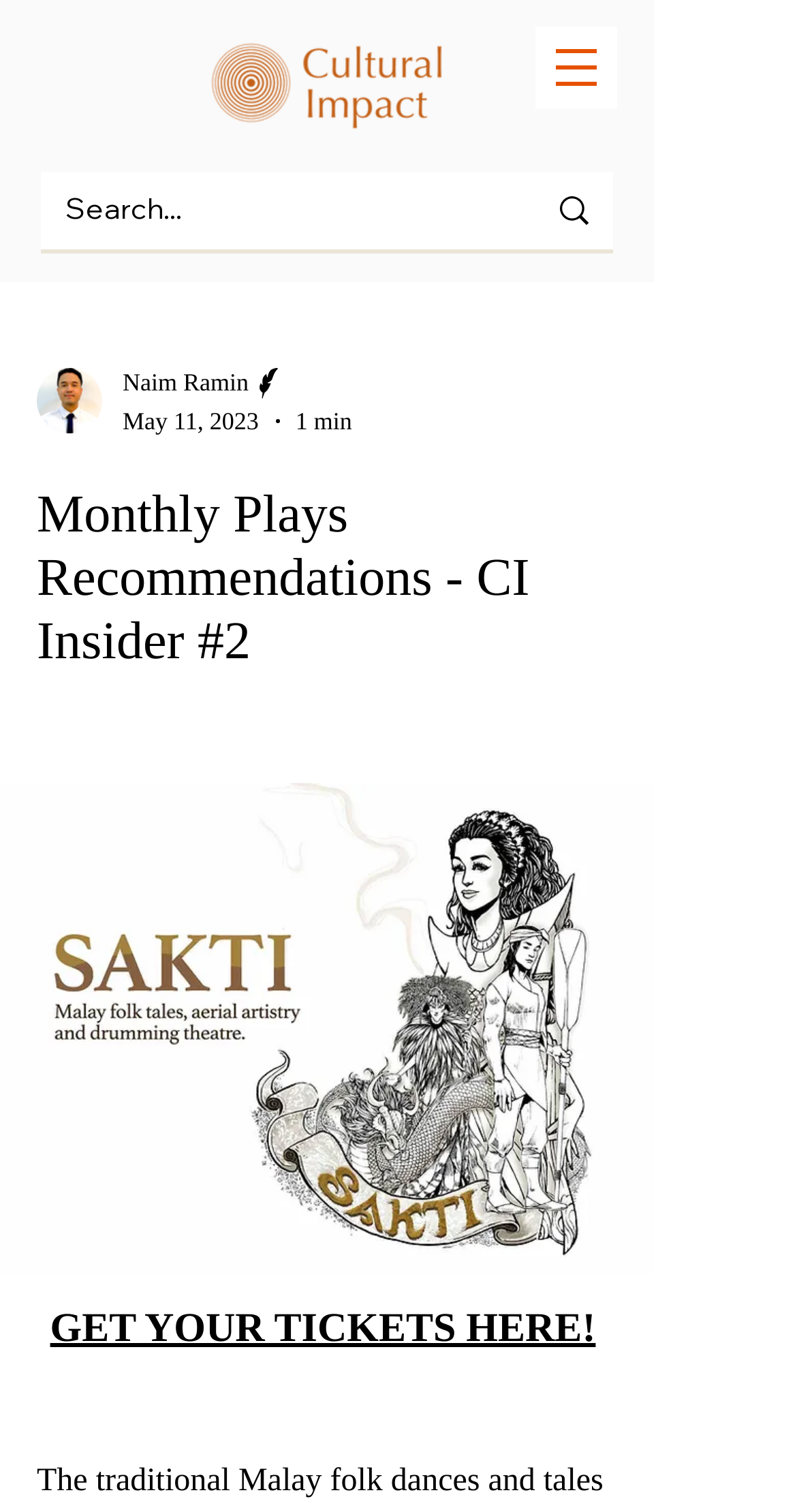Extract the bounding box coordinates for the UI element described as: "GET YOUR TICKETS HERE!".

[0.063, 0.869, 0.747, 0.892]